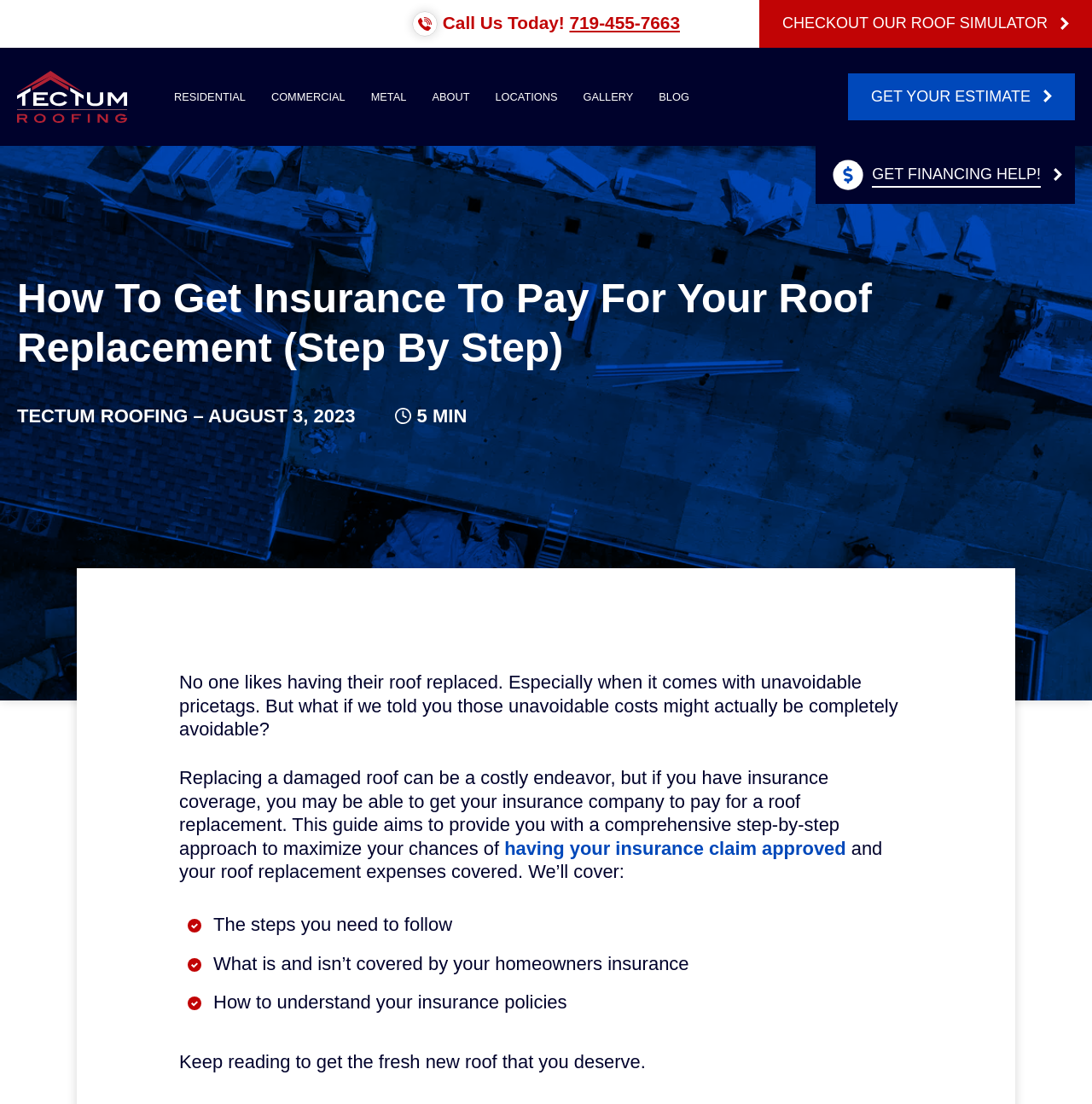Please specify the bounding box coordinates for the clickable region that will help you carry out the instruction: "Learn about residential roofing".

[0.159, 0.082, 0.225, 0.094]